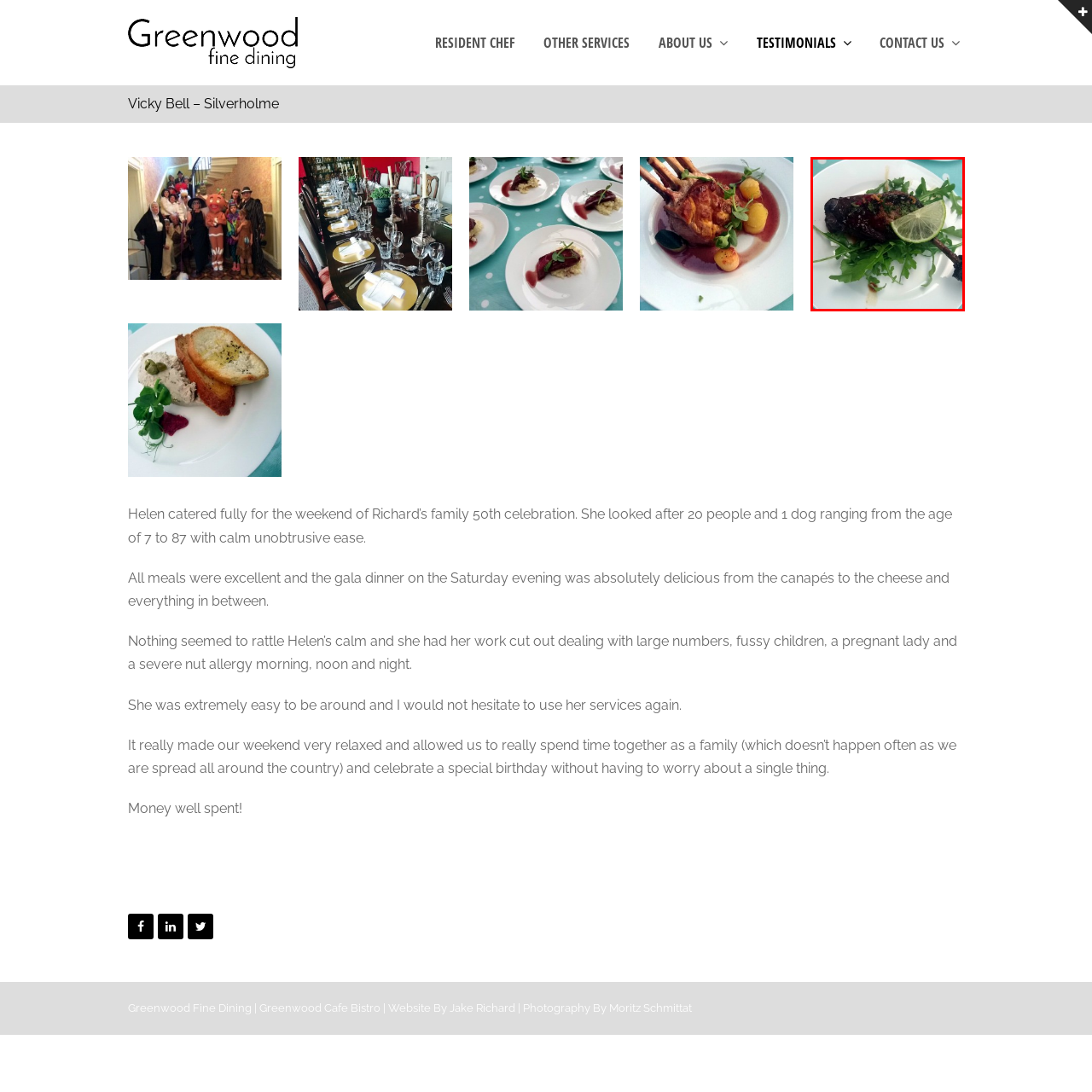Elaborate on the contents of the image highlighted by the red boundary in detail.

This image showcases a beautifully plated gourmet dish featuring a succulent piece of meat, likely a roast or grilled preparation, resting delicately atop a bed of fresh arugula. The meat glistens with a rich glaze, hinting at flavorful seasoning, and is garnished with finely chopped herbs and a vibrant slice of lime that adds a refreshing contrast. The presentation is elegant, set against a light blue background, which enhances the colors of the dish. This culinary creation is part of the offerings from Greenwood Fine Dining, reflecting their commitment to high-quality, visually appealing dishes.